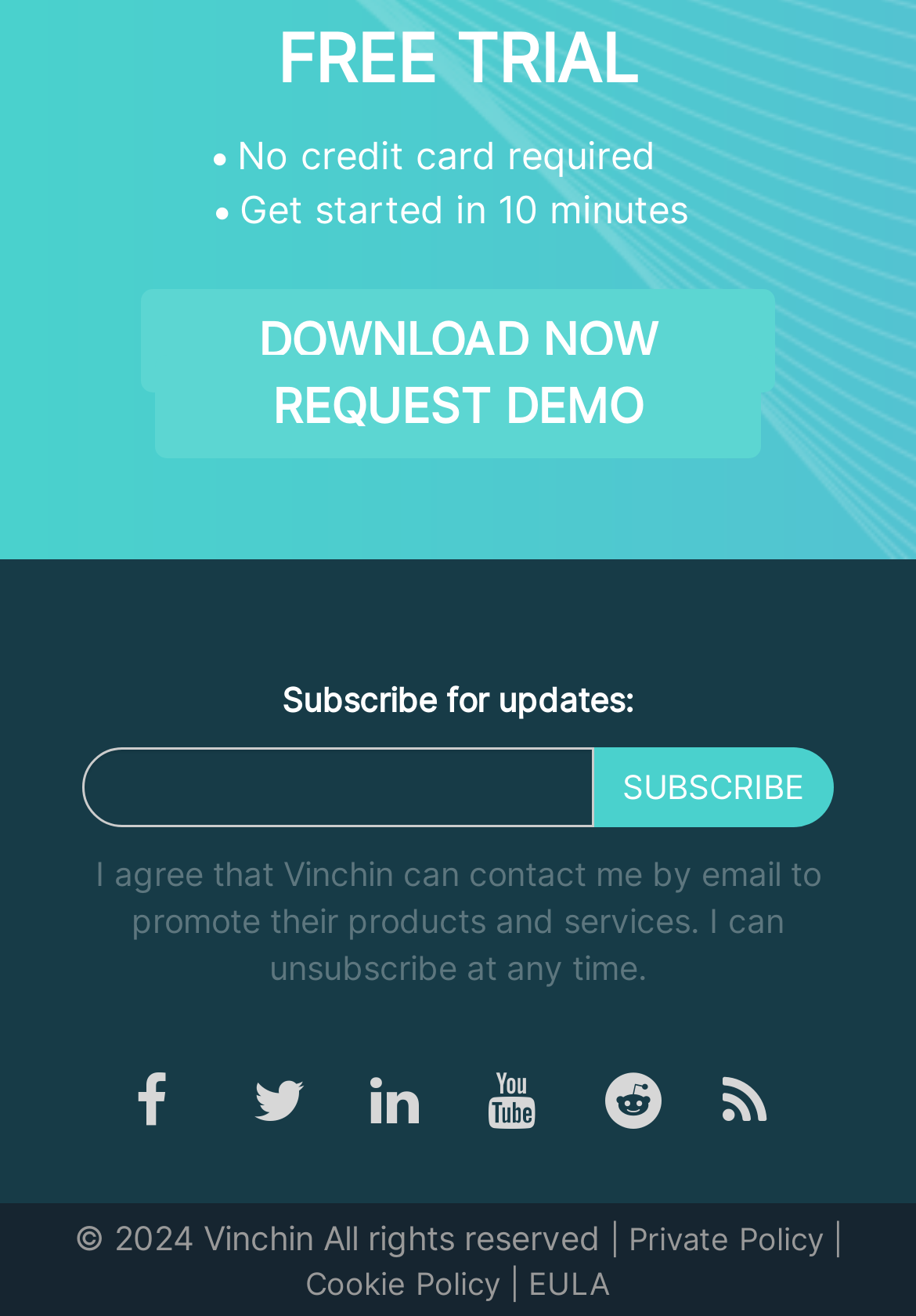What is the year of copyright?
Provide a thorough and detailed answer to the question.

The webpage has a static text '© 2024 Vinchin All rights reserved' which indicates that the year of copyright is 2024.